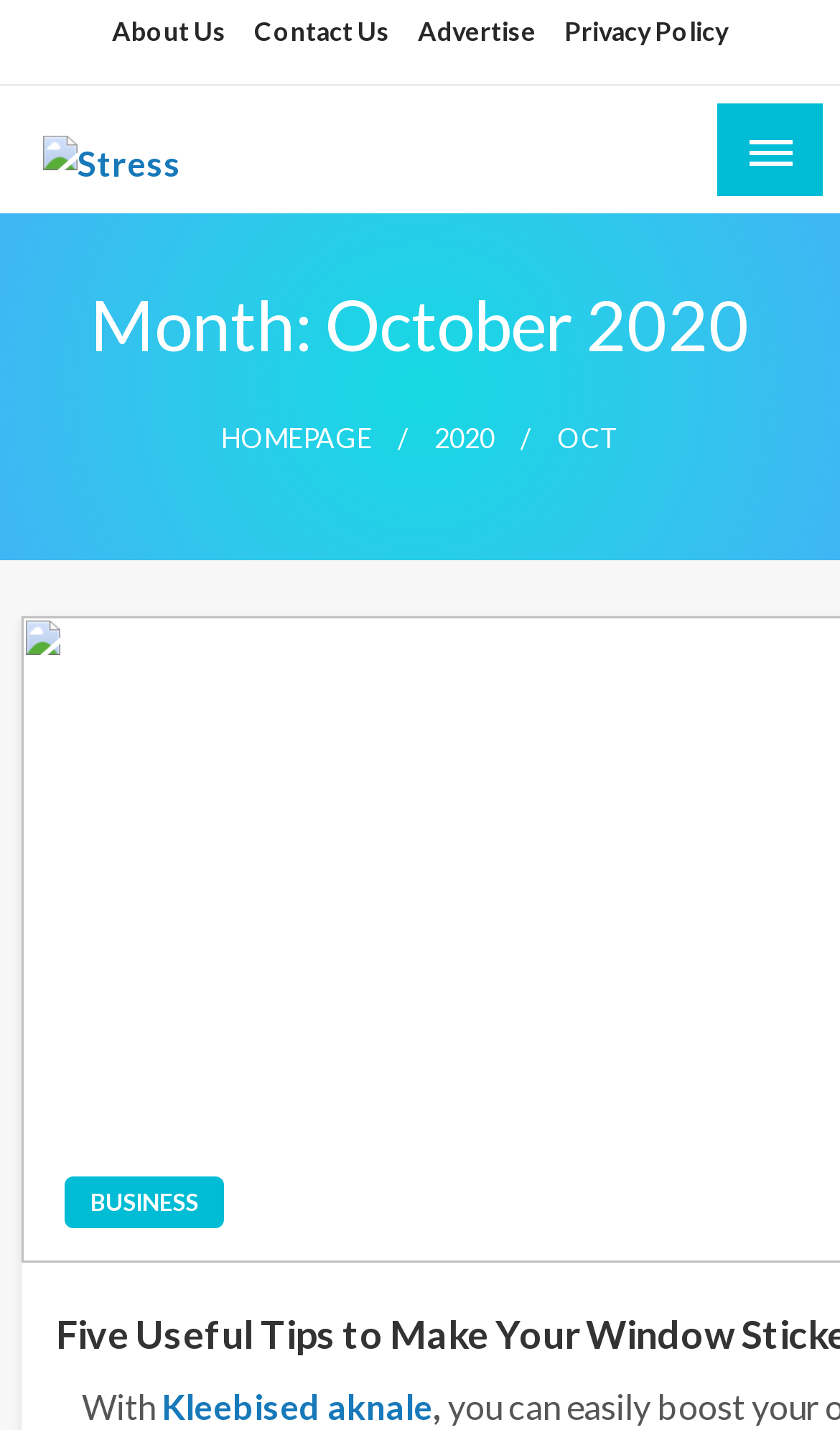Can you specify the bounding box coordinates for the region that should be clicked to fulfill this instruction: "Read BUSINESS".

[0.077, 0.823, 0.267, 0.859]